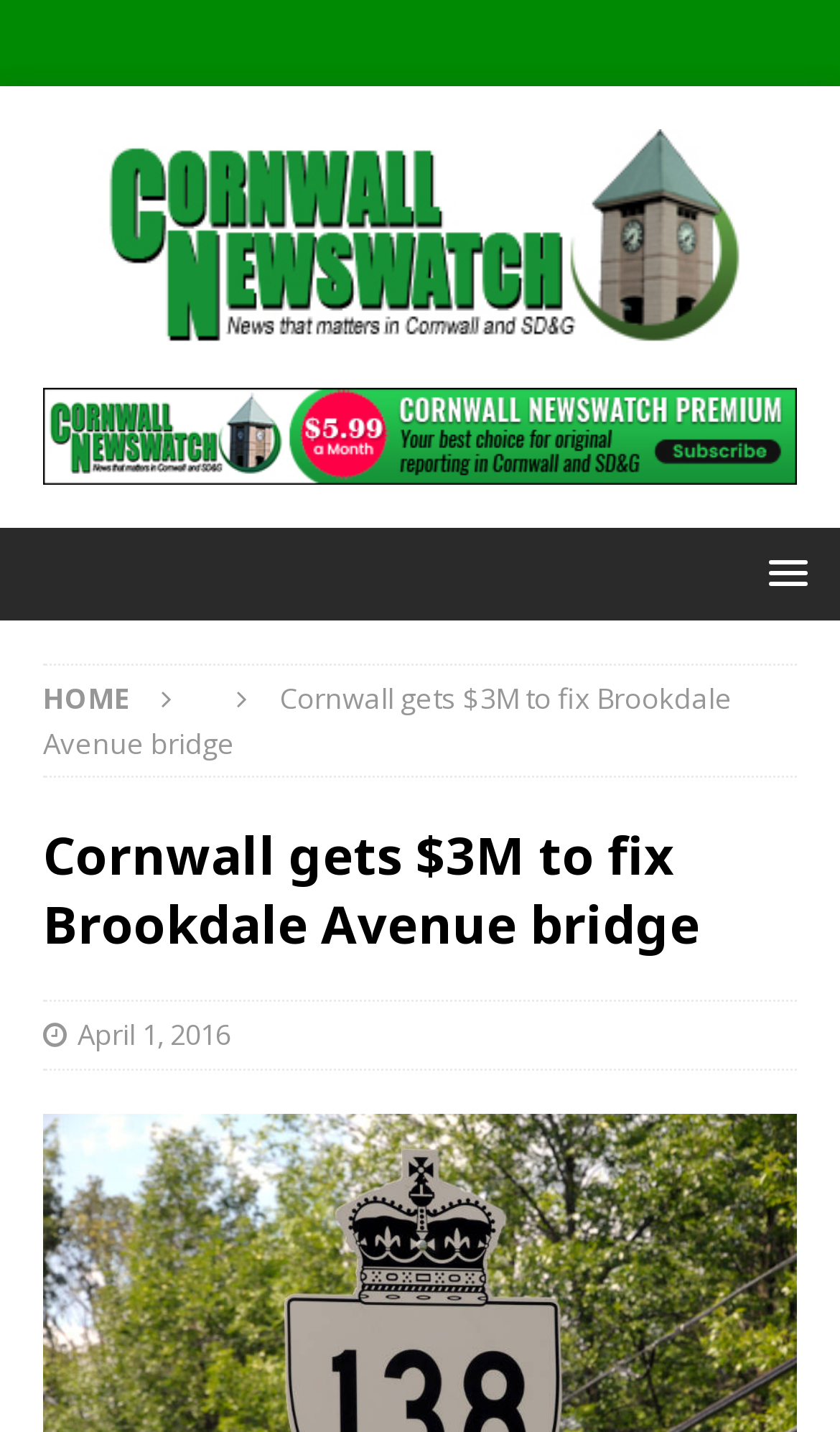Explain the webpage's layout and main content in detail.

The webpage appears to be a news article from Cornwall Newswatch. At the top, there is a logo of Cornwall Newswatch, an image with a link to the website, taking up most of the width. Below the logo, there is a horizontal section with a link to the homepage labeled "HOME" on the left and a menu link on the right.

The main content of the webpage is a news article with the title "Cornwall gets $3M to fix Brookdale Avenue bridge" in a large font, spanning across the width of the page. The title is followed by the publication date "April 1, 2016" in a smaller font. There are no other images or UI elements in the main content area.

In total, there are 5 links on the webpage, including the logo, the "HOME" link, the menu link, the publication date link, and another link at the top with no label.